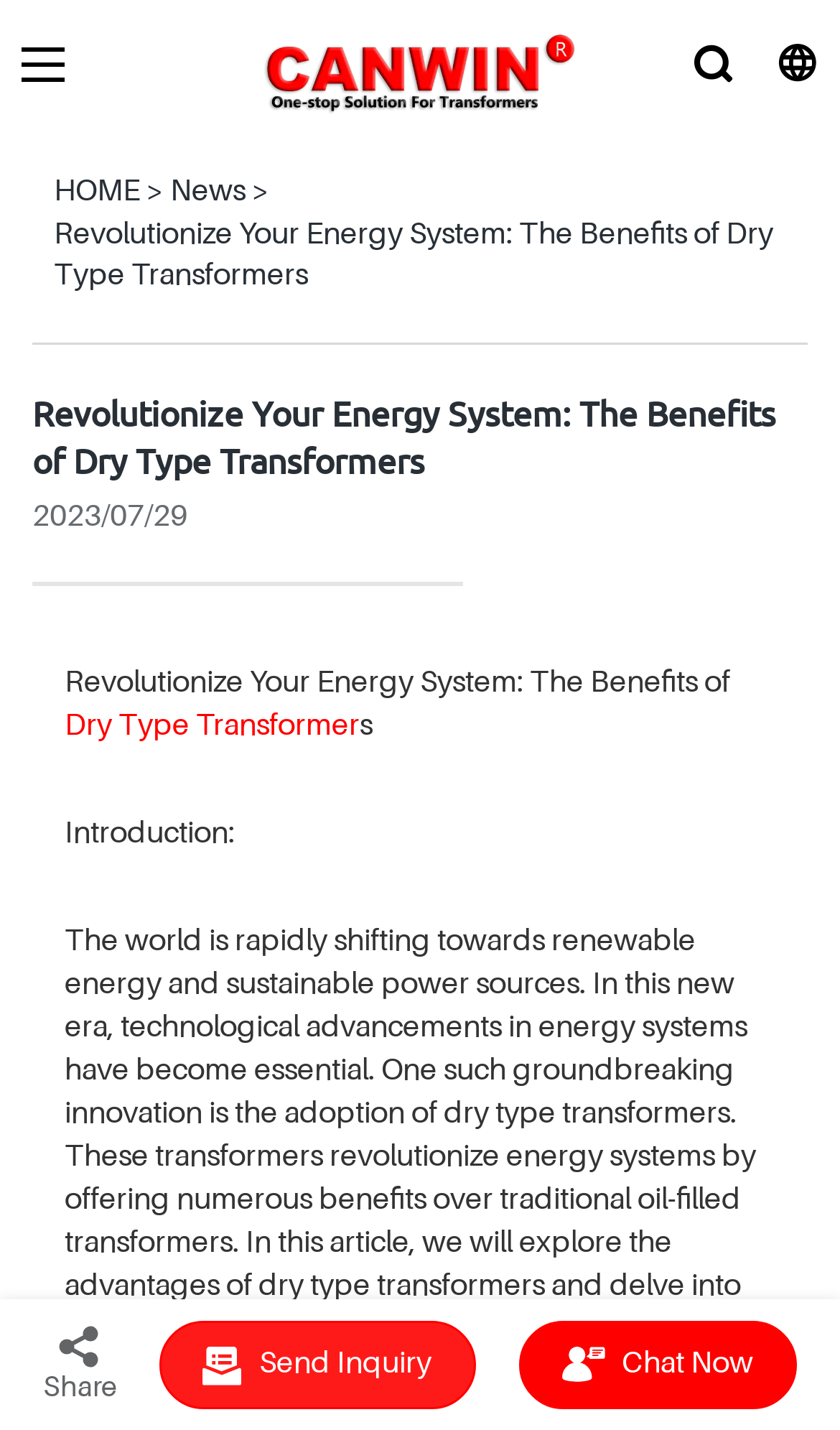What is the topic of the article?
Please provide a single word or phrase as your answer based on the image.

Dry Type Transformers